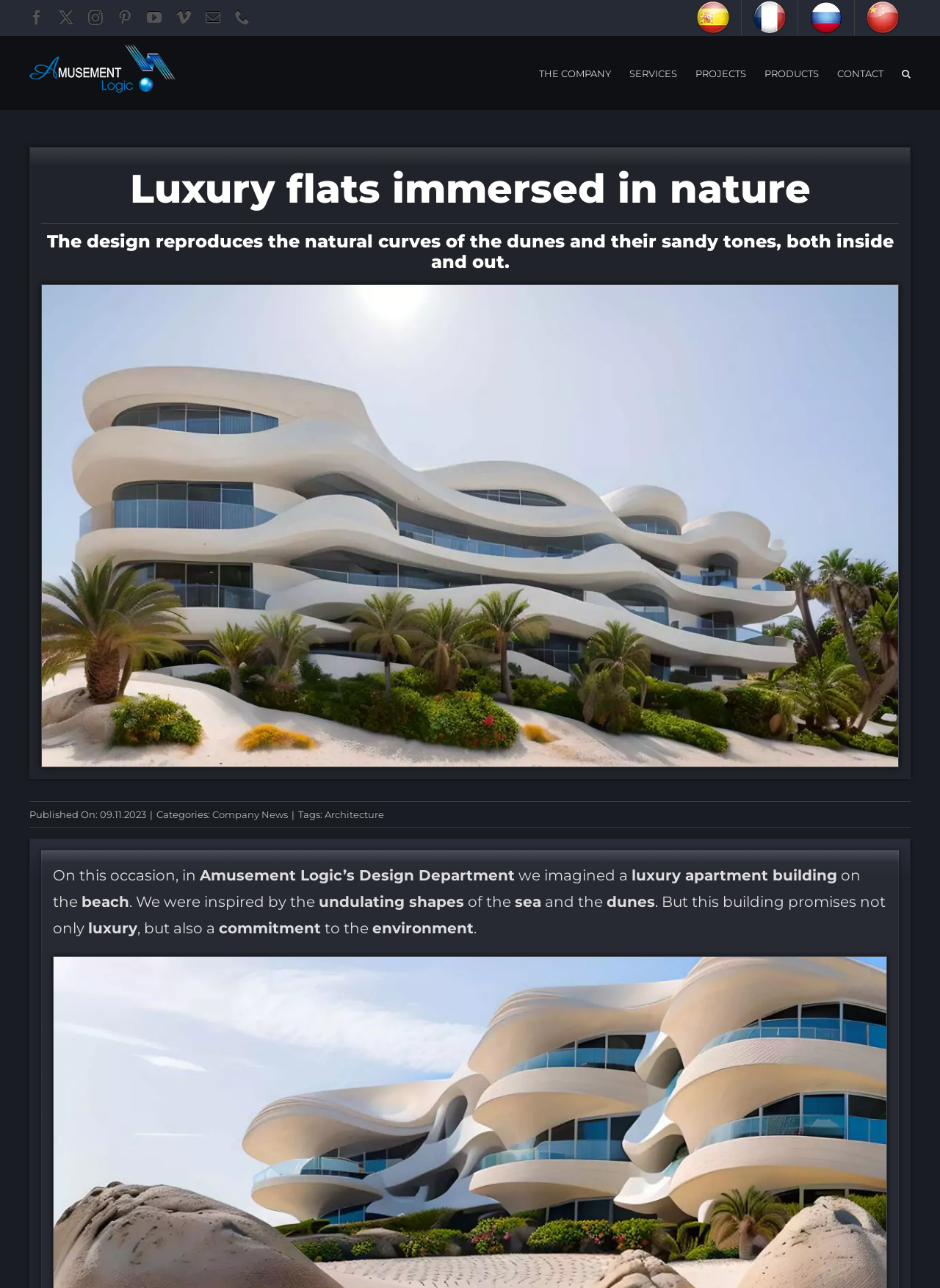Please determine the bounding box coordinates of the area that needs to be clicked to complete this task: 'Go to Top'. The coordinates must be four float numbers between 0 and 1, formatted as [left, top, right, bottom].

[0.904, 0.71, 0.941, 0.73]